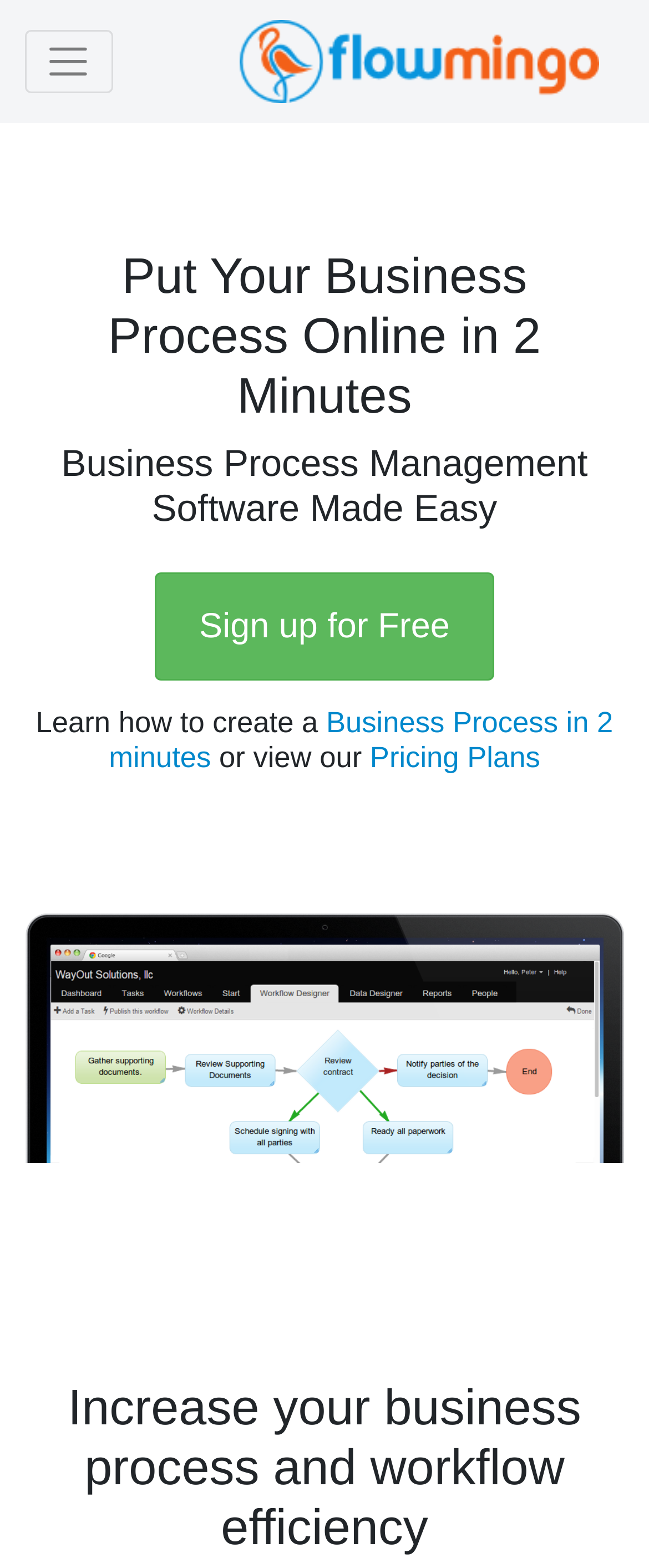Based on the image, please respond to the question with as much detail as possible:
What is the benefit of using this software?

The heading 'Increase your business process and workflow efficiency' suggests that using this software can help businesses increase their efficiency in managing their workflow and business processes.